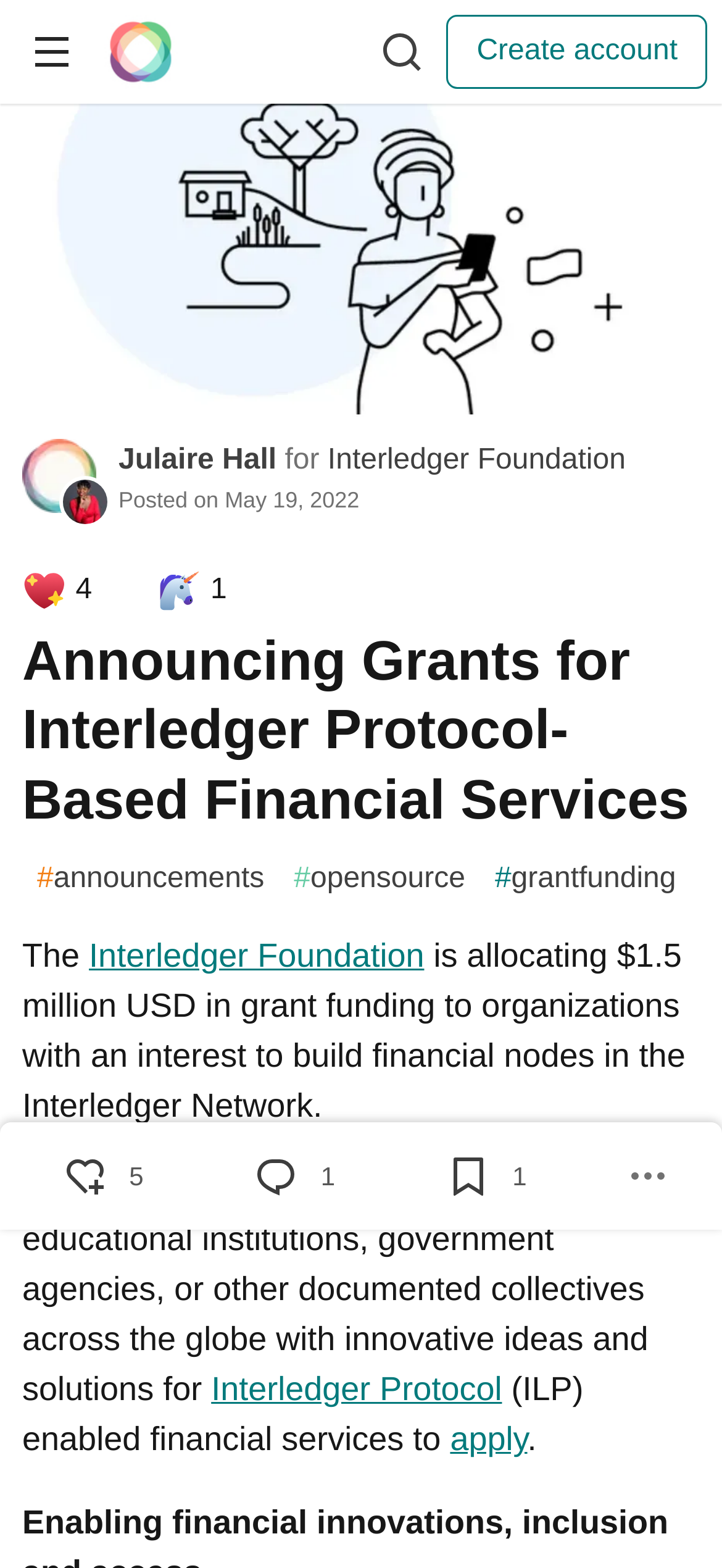Generate a thorough caption detailing the webpage content.

The webpage is about the Interledger Foundation announcing grants for Interledger Protocol-based financial services. At the top left, there is a navigation menu button with an image, followed by a link to the Interledger Community home page with an image of a plant. On the top right, there are links to search and create an account, each accompanied by an image.

Below the top navigation bar, there is a section with a cover image for the announcement, followed by the Interledger Foundation's profile image and the author's profile image, Julaire Hall. The post's metadata, including the date and time, is displayed below the author's information.

The main content of the webpage is an article with a heading that matches the title of the webpage. The article is divided into paragraphs, with the first paragraph explaining that the Interledger Foundation is allocating $1.5 million USD in grant funding to organizations interested in building financial nodes in the Interledger Network. The text continues to encourage companies, NGOs, educational institutions, government agencies, or other documented collectives to apply with innovative ideas and solutions for Interledger Protocol-enabled financial services.

On the right side of the article, there are several buttons, including a reaction drawer trigger, a "Jump to Comments" button, an "Add to reading list" button, and a "Share post options" button.